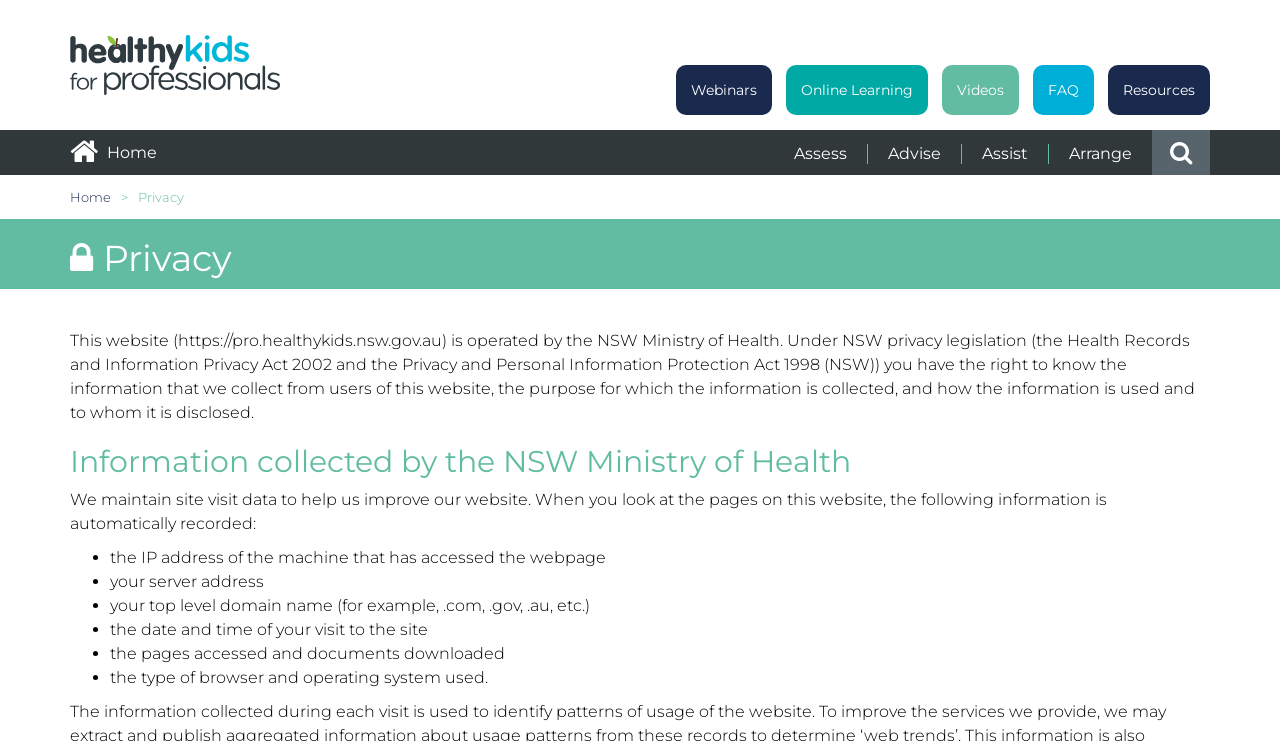Describe all the key features and sections of the webpage thoroughly.

The webpage is titled "Privacy - Healthy Kids for Professionals" and is operated by the NSW Ministry of Health. At the top left corner, there is a link and an image with the same title. Below this, there are several links, including "Home", "Webinars", "Online Learning", "Videos", "FAQ", and "Resources", which are aligned horizontally and take up most of the top section of the page.

In the middle section, there are four links, "Assess", "Advise", "Assist", and "Arrange", which are also aligned horizontally. To the left of these links, there is a "Home" link and a static text "Privacy". Above these links, there is a heading "Privacy" that spans the entire width of the page.

The main content of the page is an article that takes up most of the page. It starts with a static text that explains the website's privacy policy, stating that the NSW Ministry of Health operates the website and that users have the right to know the information collected from them. Below this, there is a heading "Information collected by the NSW Ministry of Health" followed by a static text that explains how the website maintains site visit data to improve the website.

The page then lists the information collected, which includes the IP address of the machine that has accessed the webpage, the server address, the top-level domain name, the date and time of the visit, the pages accessed and documents downloaded, and the type of browser and operating system used. Each item in the list is preceded by a bullet point.